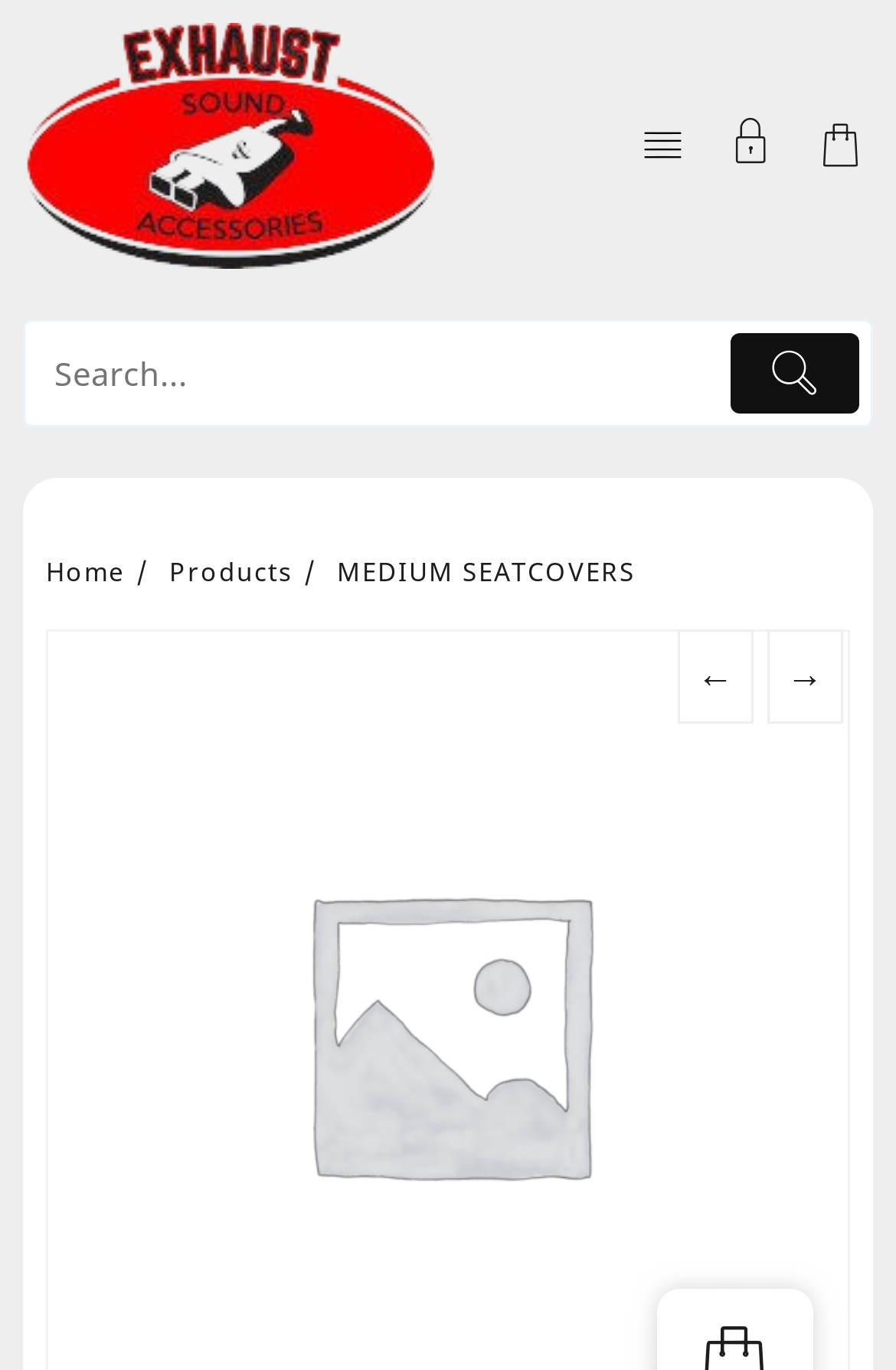What is the text on the top-left corner?
Please provide a single word or phrase as your answer based on the screenshot.

Exhaust Sound